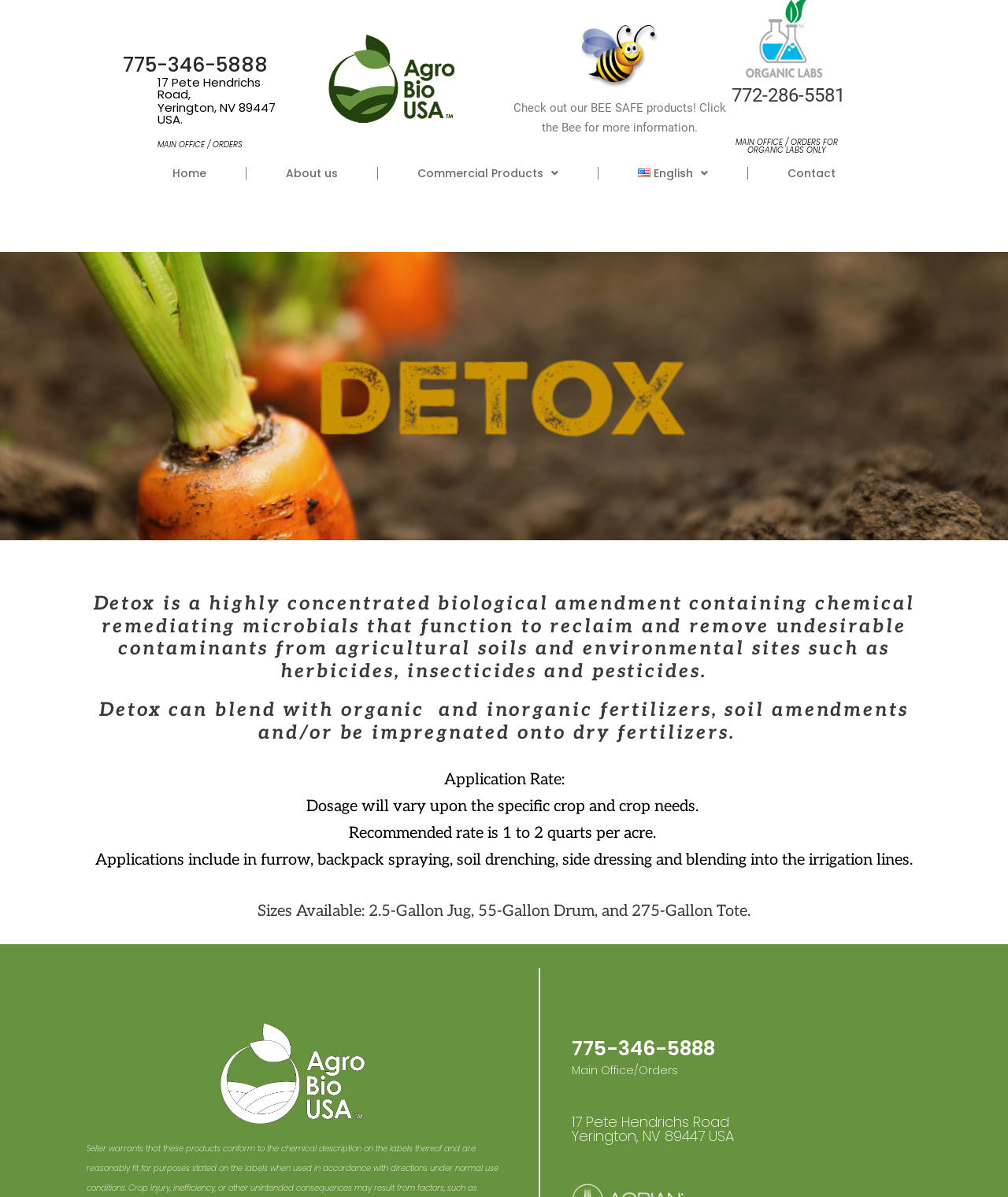Detail the features and information presented on the webpage.

The webpage appears to be the official website of Agro Bio USA, a company that specializes in detox products for agricultural soils and environmental sites. 

At the top left of the page, there is a section displaying the company's contact information, including phone number, address, and a label indicating it as the main office/orders. 

To the right of the contact information, there is a link with a bee icon, accompanied by a figure caption that invites visitors to check out the company's BEE SAFE products. 

Below the contact information, there is a navigation menu with links to different sections of the website, including Home, About us, Commercial Products, English, and Contact. 

The main content of the webpage is divided into several sections. The first section describes the product Detox, a highly concentrated biological amendment that can reclaim and remove contaminants from agricultural soils and environmental sites. 

The next section explains how Detox can be blended with organic and inorganic fertilizers, soil amendments, or impregnated onto dry fertilizers. 

Following this, there is a section that provides information on the application rate of Detox, including the recommended dosage and various methods of application. 

Further down, there is a section that lists the sizes available for the product, including 2.5-Gallon Jug, 55-Gallon Drum, and 275-Gallon Tote. 

At the bottom of the page, the company's contact information is repeated, including phone number, address, and a label indicating it as the main office/orders.